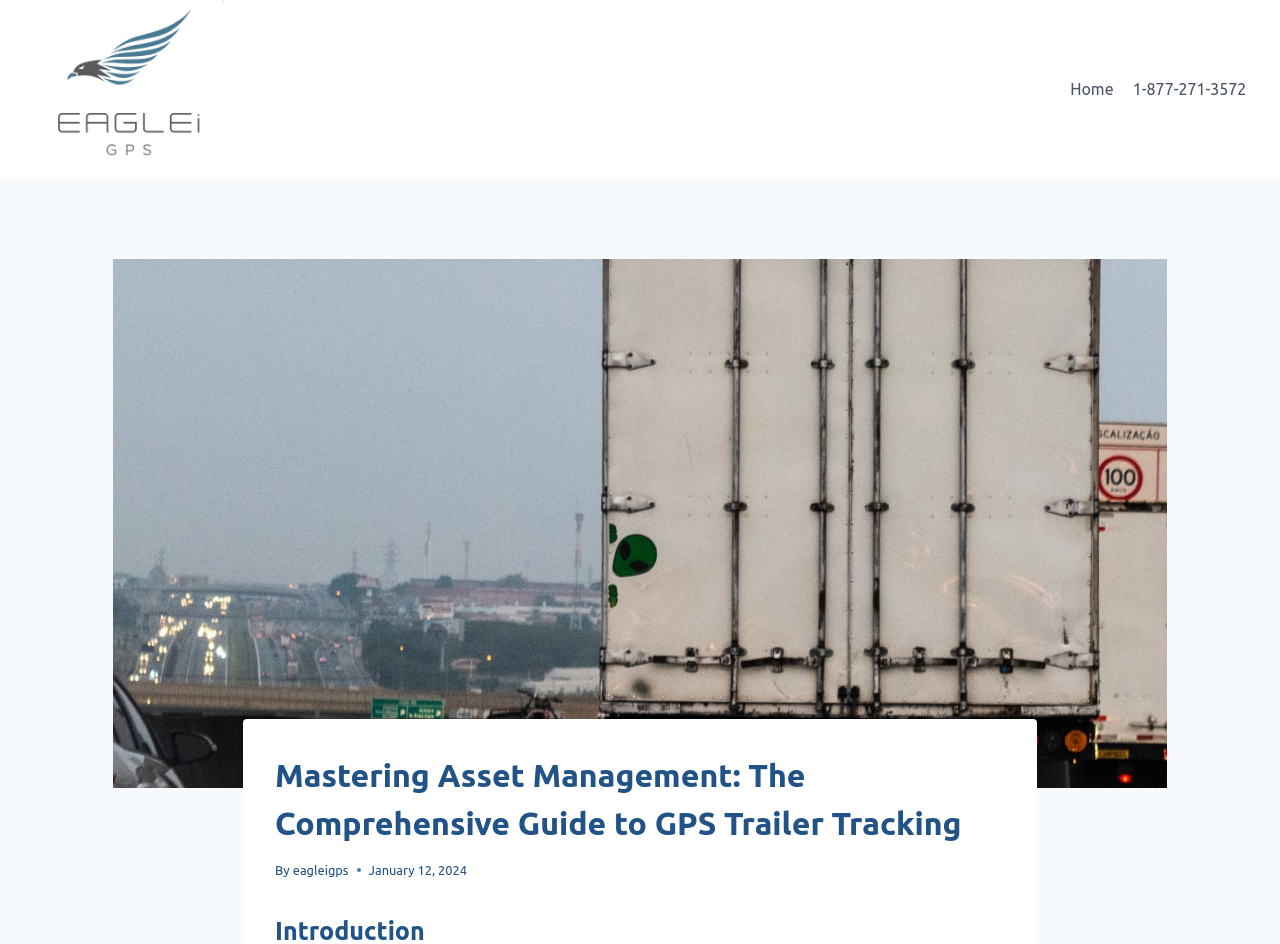Provide a comprehensive caption for the webpage.

The webpage is about GPS trailer tracking, with a focus on its importance in logistics and transportation. At the top left corner, there is a logo of EAGLEi GPS, which is also a clickable link. To the right of the logo, there is a primary navigation menu with two links: "Home" and a phone number "1-877-271-3572".

Below the navigation menu, there is a large image that takes up most of the width of the page, depicting a truck driving on a highway with a GPS fleet tracking system. Above the image, there is a header section with a main heading that reads "Mastering Asset Management: The Comprehensive Guide to GPS Trailer Tracking". The heading is followed by a byline that says "By eagleigps" and a timestamp that indicates the article was published on January 12, 2024.

Overall, the webpage appears to be an article or guide about GPS trailer tracking, with a prominent image and a clear heading that sets the tone for the content.